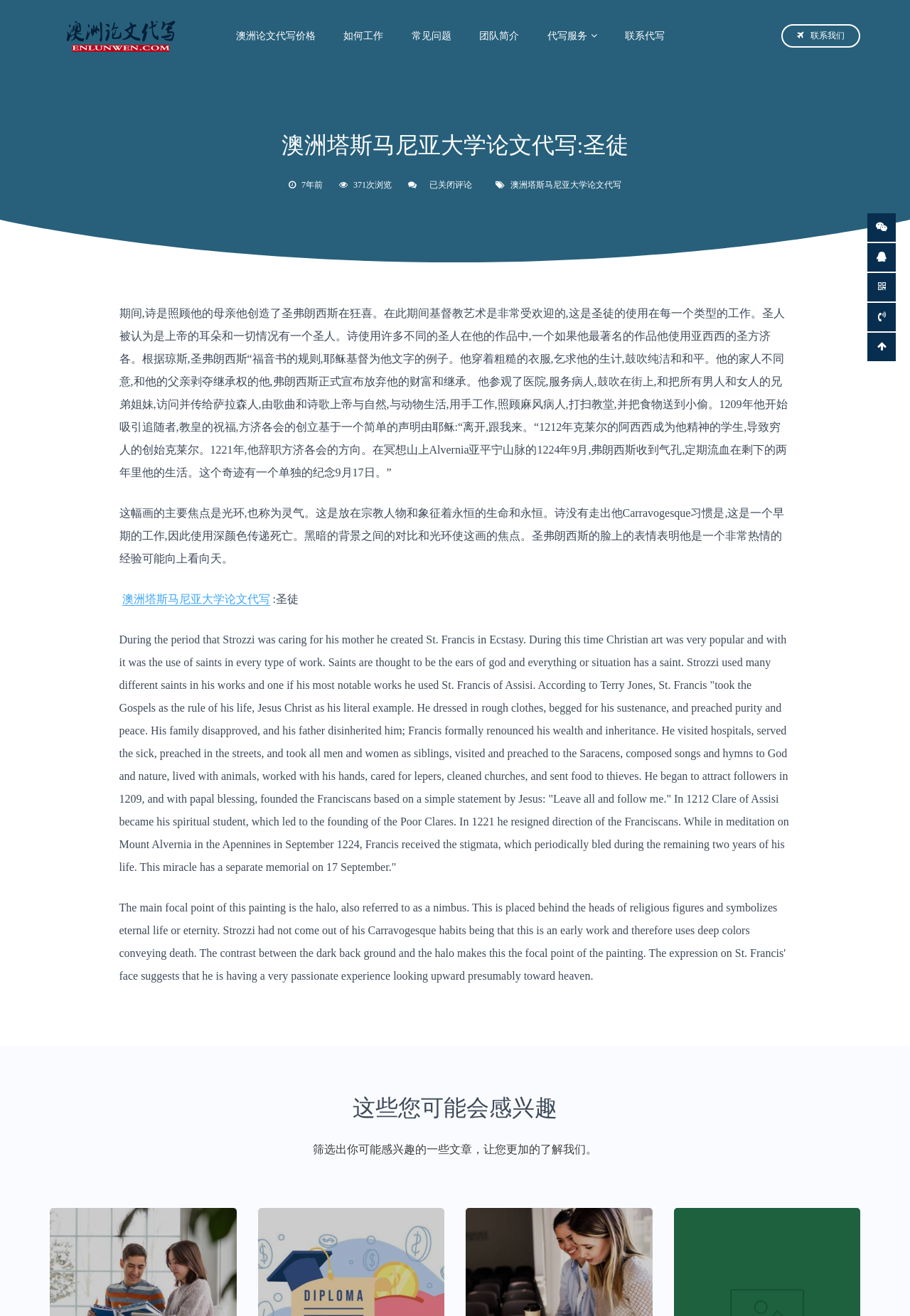Determine the bounding box coordinates of the clickable element to achieve the following action: 'Contact the writing service'. Provide the coordinates as four float values between 0 and 1, formatted as [left, top, right, bottom].

[0.673, 0.014, 0.745, 0.041]